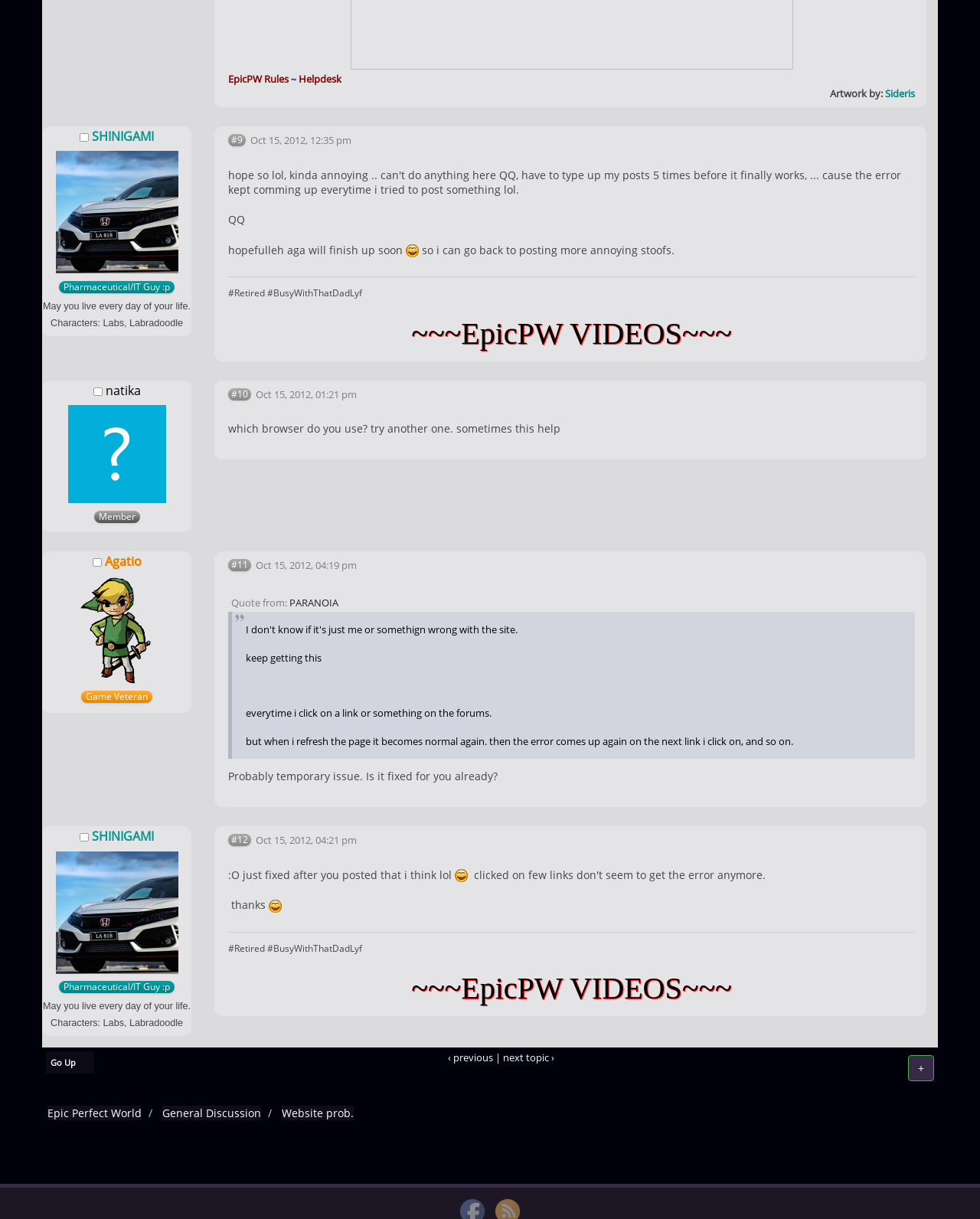Please find the bounding box coordinates of the element's region to be clicked to carry out this instruction: "Visit the 'Facebook' page".

[0.47, 0.988, 0.495, 0.998]